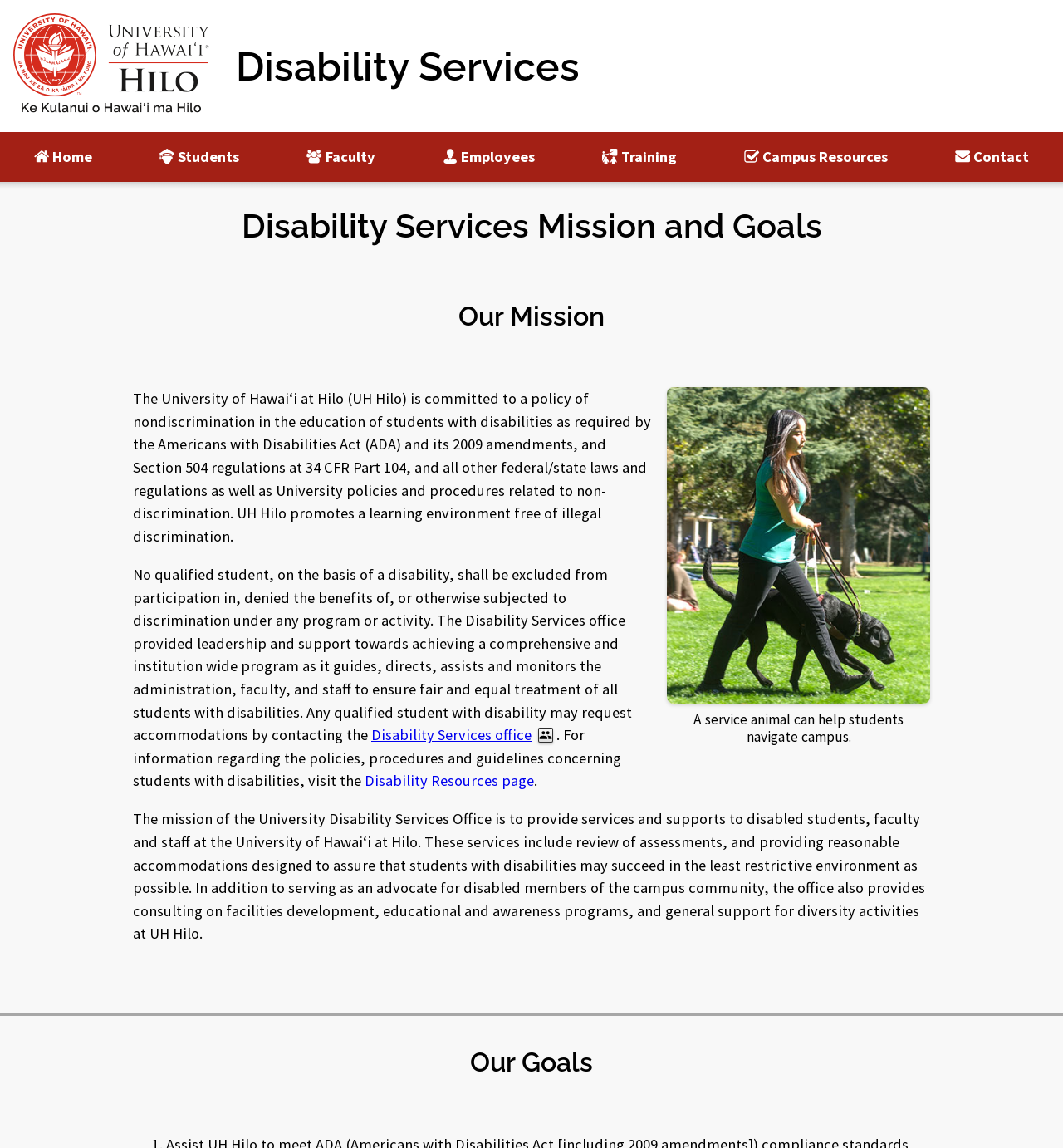Describe all the visual and textual components of the webpage comprehensively.

The webpage is about the Disability Services Mission and Goals at the University of Hawaii at Hilo. At the top left corner, there is a link to the University of Hawaii at Hilo's website, accompanied by an image of the university's logo. Below this, there is a link to the Disability Services page.

On the left side of the page, there is a navigation menu with links to various sections of the website, including Home, Students, Faculty, Employees, Training, Campus Resources, and Contact.

The main content of the page is divided into two sections: Our Mission and Our Goals. The Our Mission section has a heading followed by a paragraph of text that describes the university's commitment to nondiscrimination in the education of students with disabilities. Below this, there is an image of a student walking with a service animal, accompanied by a caption that explains the role of service animals on campus. The text continues, describing the role of the Disability Services office in providing leadership and support for students with disabilities.

In the middle of the page, there is a link to the Disability Services office, as well as a button to pop up the Disability Services directory information. Below this, there is a link to the Disability Resources page.

The Our Goals section has a heading followed by a paragraph of text that describes the mission of the University Disability Services Office, including providing services and supports to disabled students, faculty, and staff, and serving as an advocate for disabled members of the campus community.